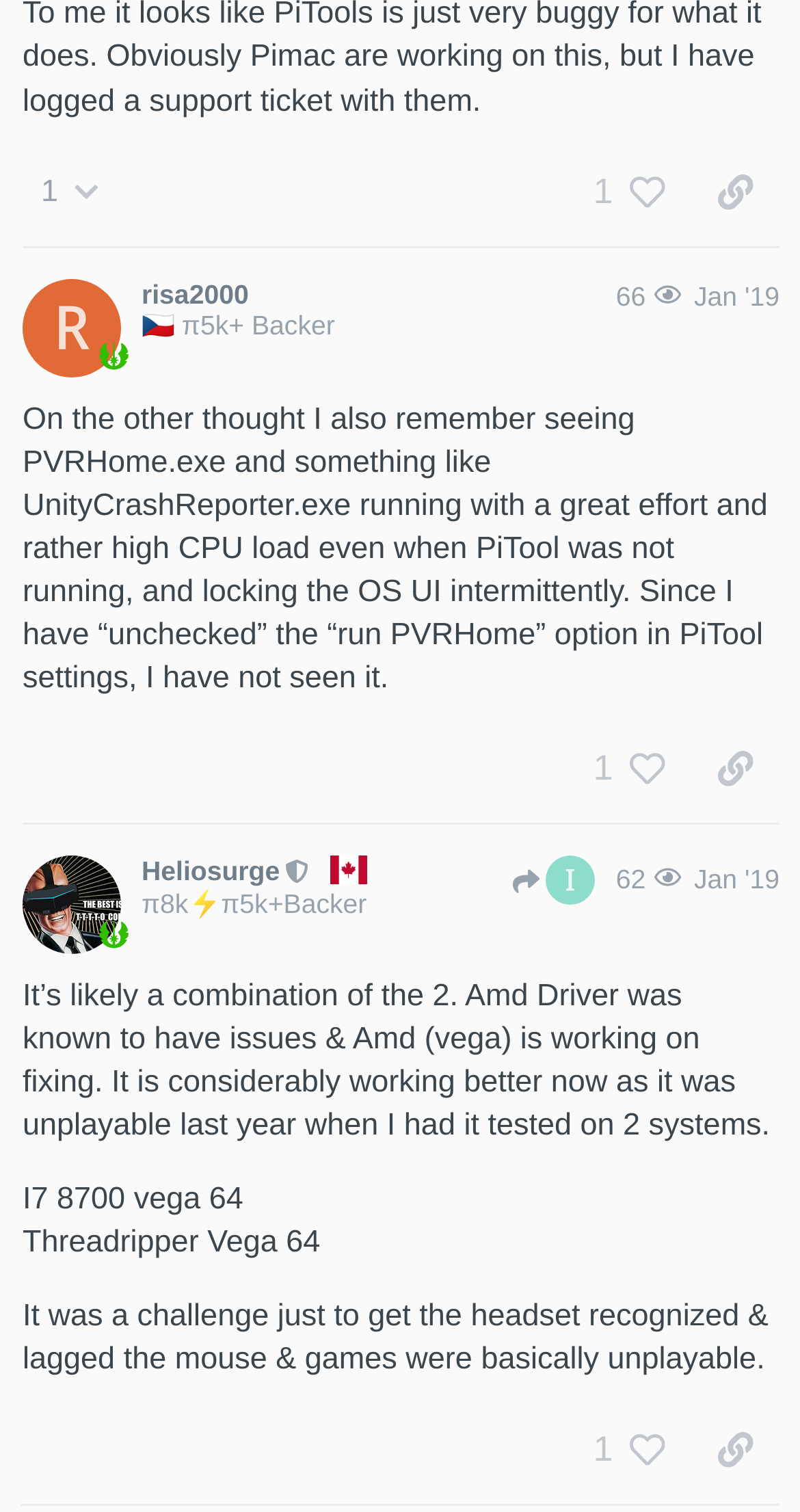Provide the bounding box coordinates in the format (top-left x, top-left y, bottom-right x, bottom-right y). All values are floating point numbers between 0 and 1. Determine the bounding box coordinate of the UI element described as: 1

[0.028, 0.104, 0.149, 0.149]